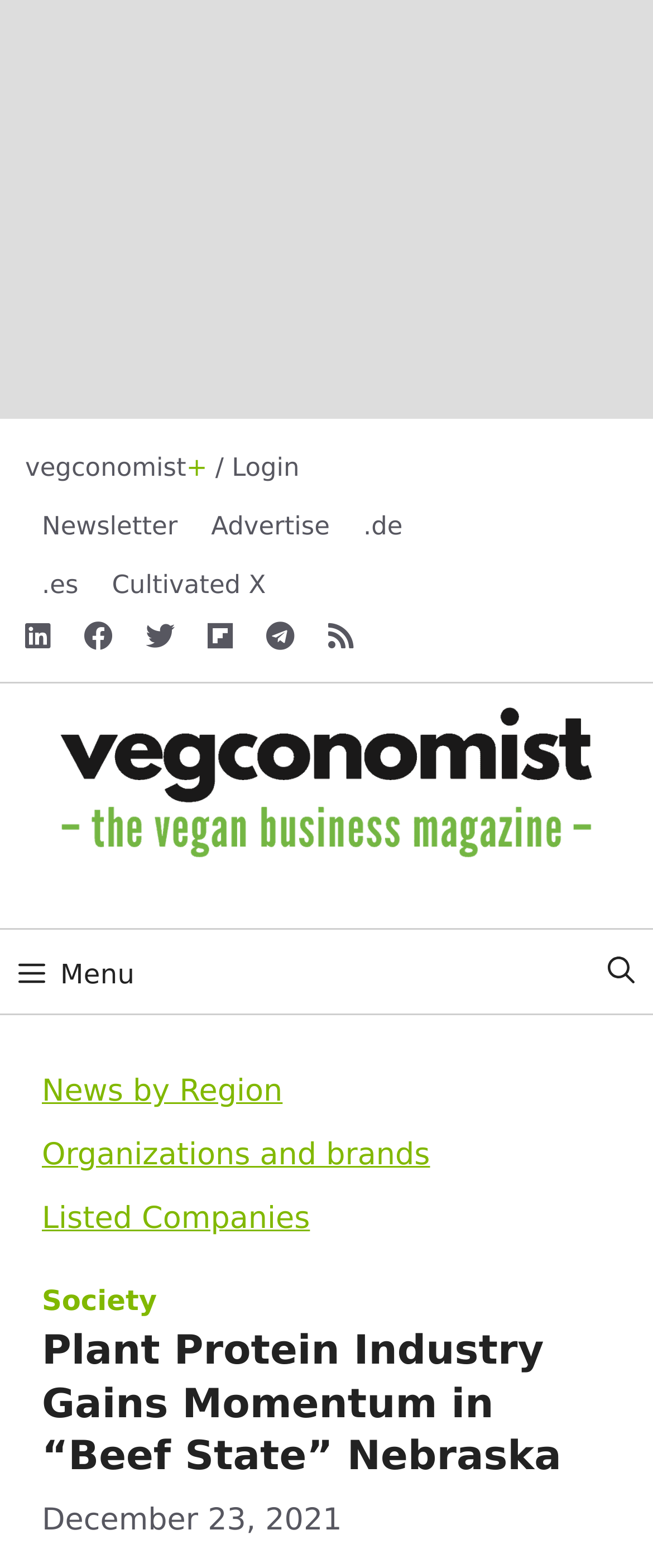Determine the bounding box coordinates for the clickable element to execute this instruction: "Open the newsletter page". Provide the coordinates as four float numbers between 0 and 1, i.e., [left, top, right, bottom].

[0.064, 0.326, 0.272, 0.345]